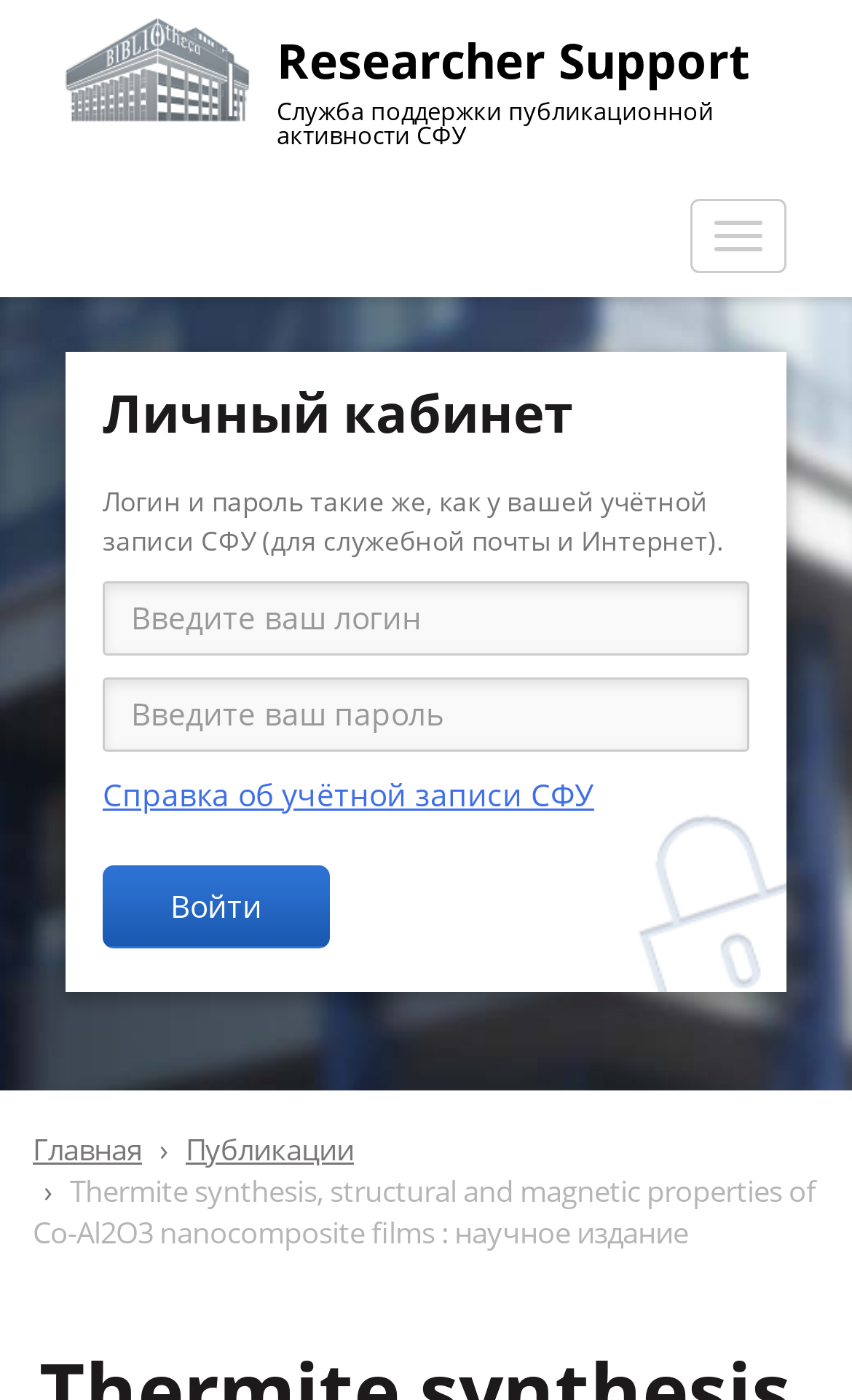Specify the bounding box coordinates of the element's region that should be clicked to achieve the following instruction: "Go to Researcher Support page". The bounding box coordinates consist of four float numbers between 0 and 1, in the format [left, top, right, bottom].

[0.077, 0.012, 0.962, 0.105]